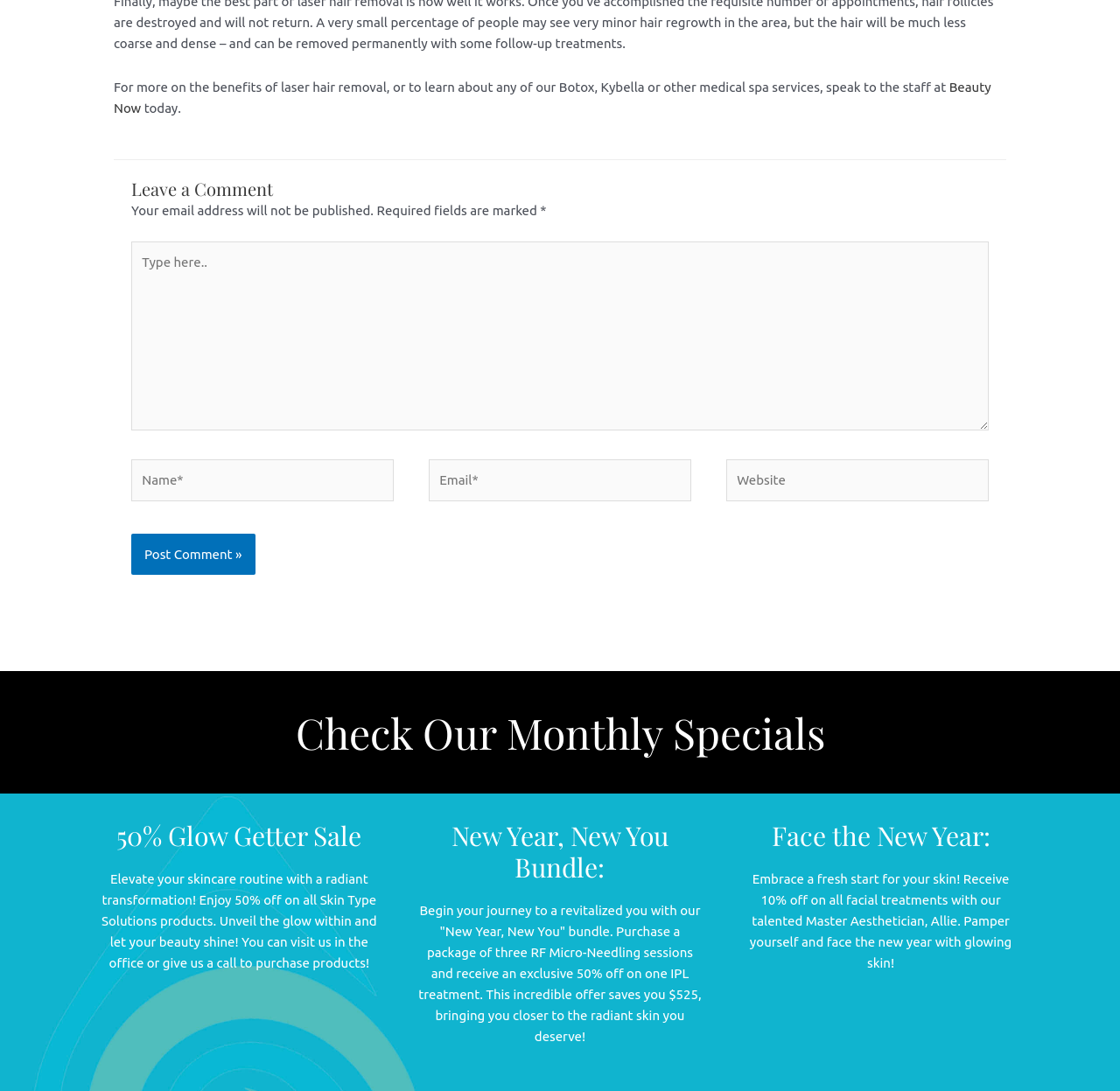Please look at the image and answer the question with a detailed explanation: What is the purpose of the 'Beauty Now' link?

The 'Beauty Now' link is located near the top of the webpage, and its surrounding text mentions learning about medical spa services, including Botox and Kybella. This suggests that clicking the link will provide more information about these services.